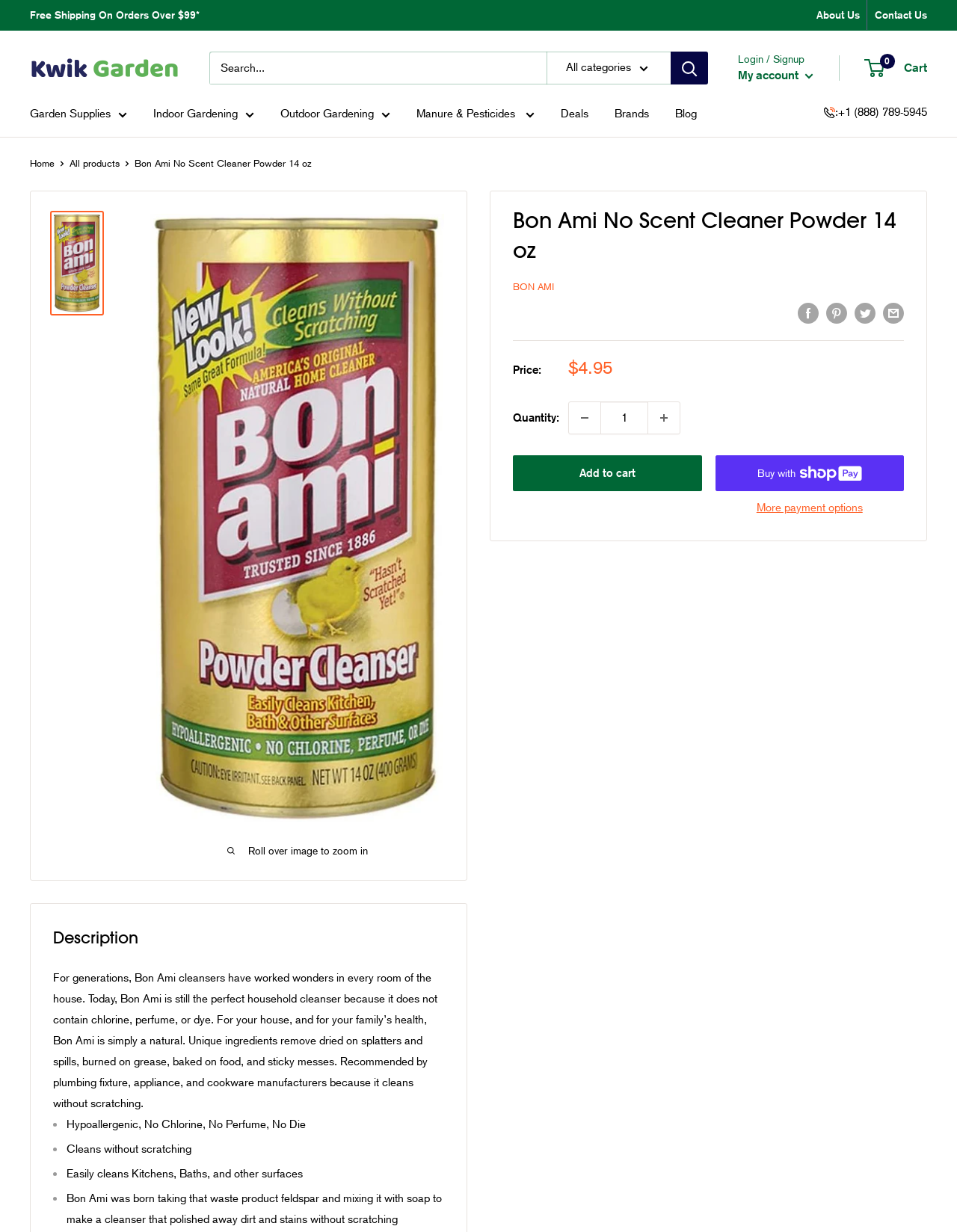Extract the main heading from the webpage content.

Bon Ami No Scent Cleaner Powder 14 oz